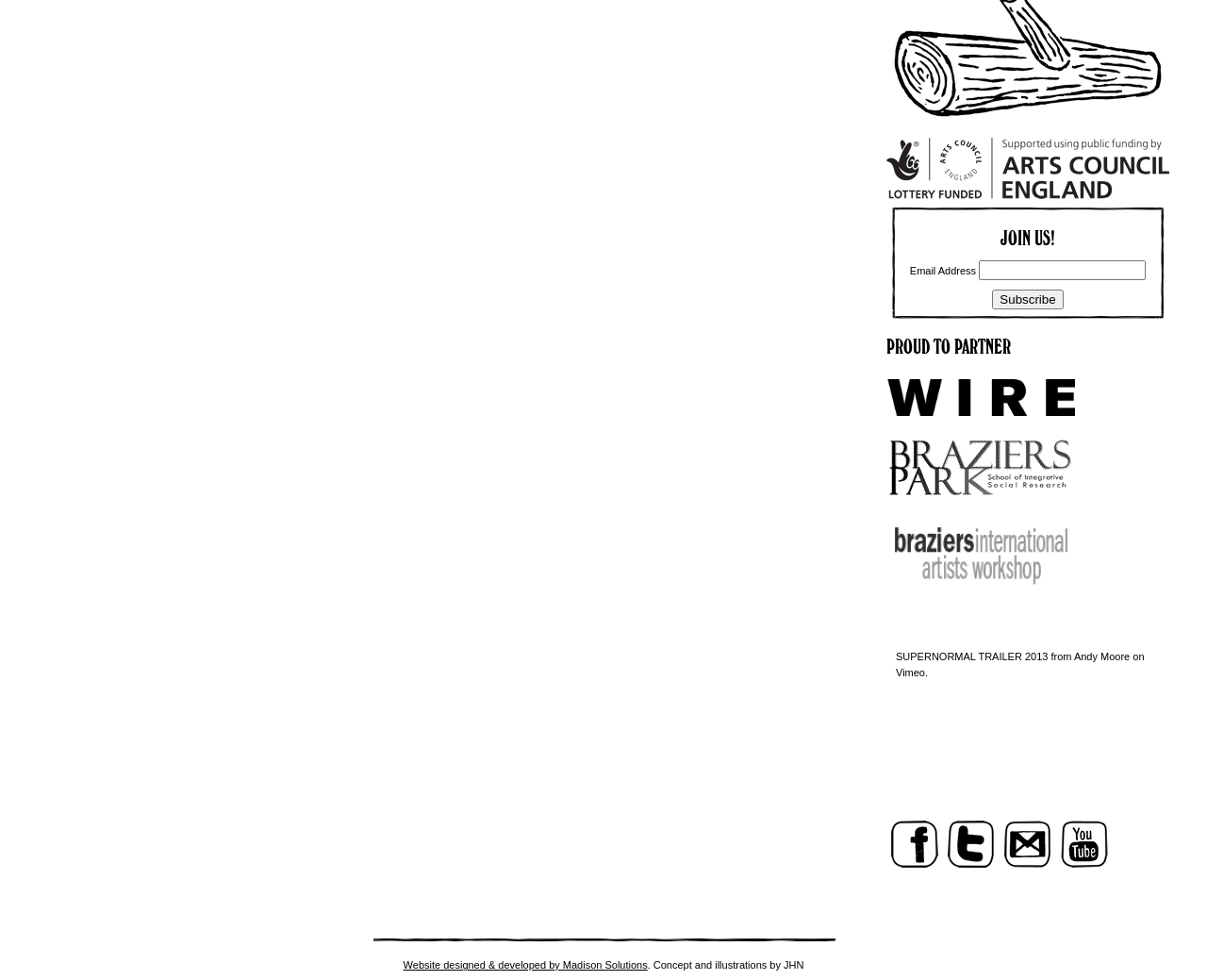Locate and provide the bounding box coordinates for the HTML element that matches this description: "SUPERNORMAL TRAILER 2013".

[0.742, 0.664, 0.868, 0.675]